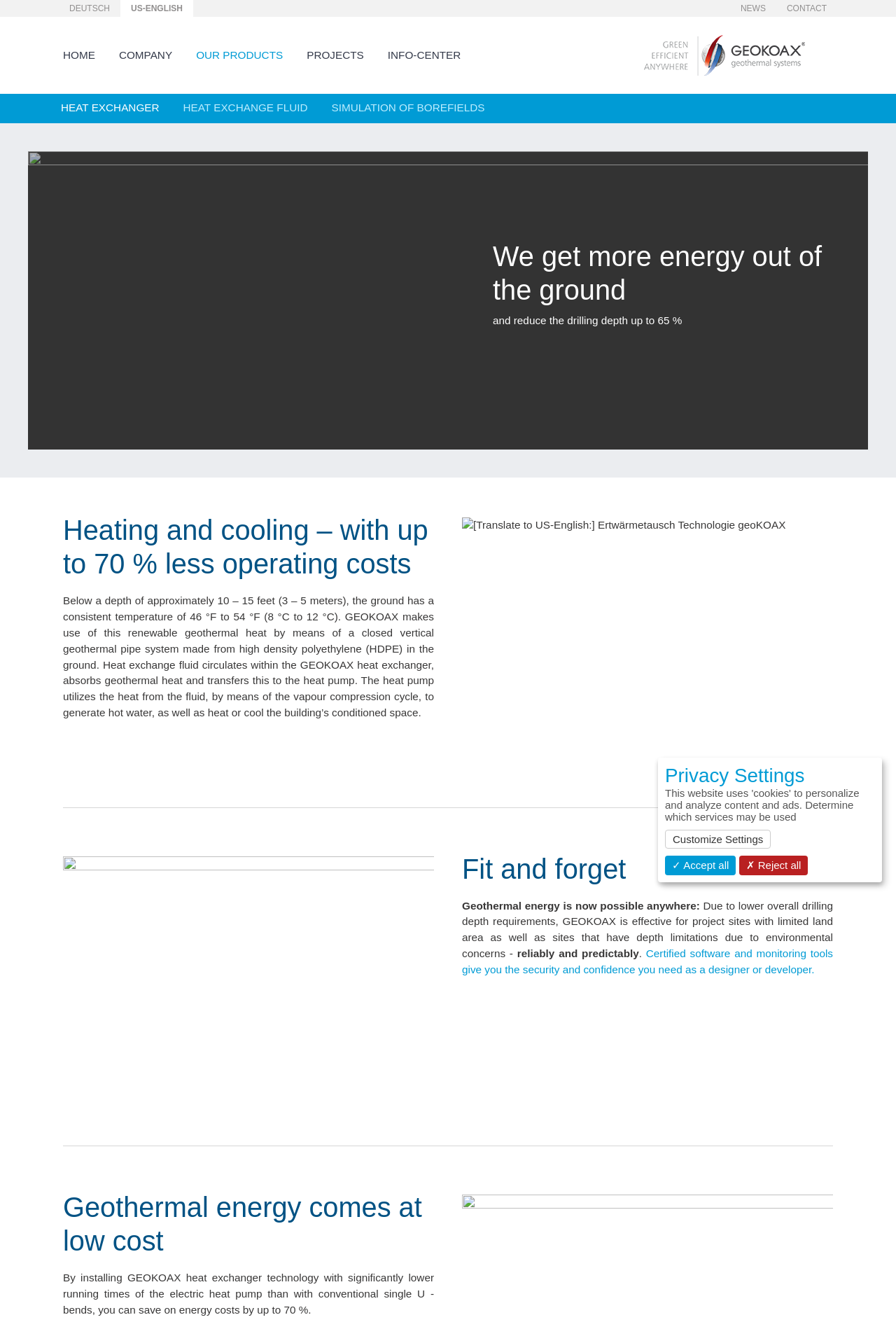Determine the bounding box coordinates of the target area to click to execute the following instruction: "Click the DEUTSCH link."

[0.077, 0.003, 0.123, 0.01]